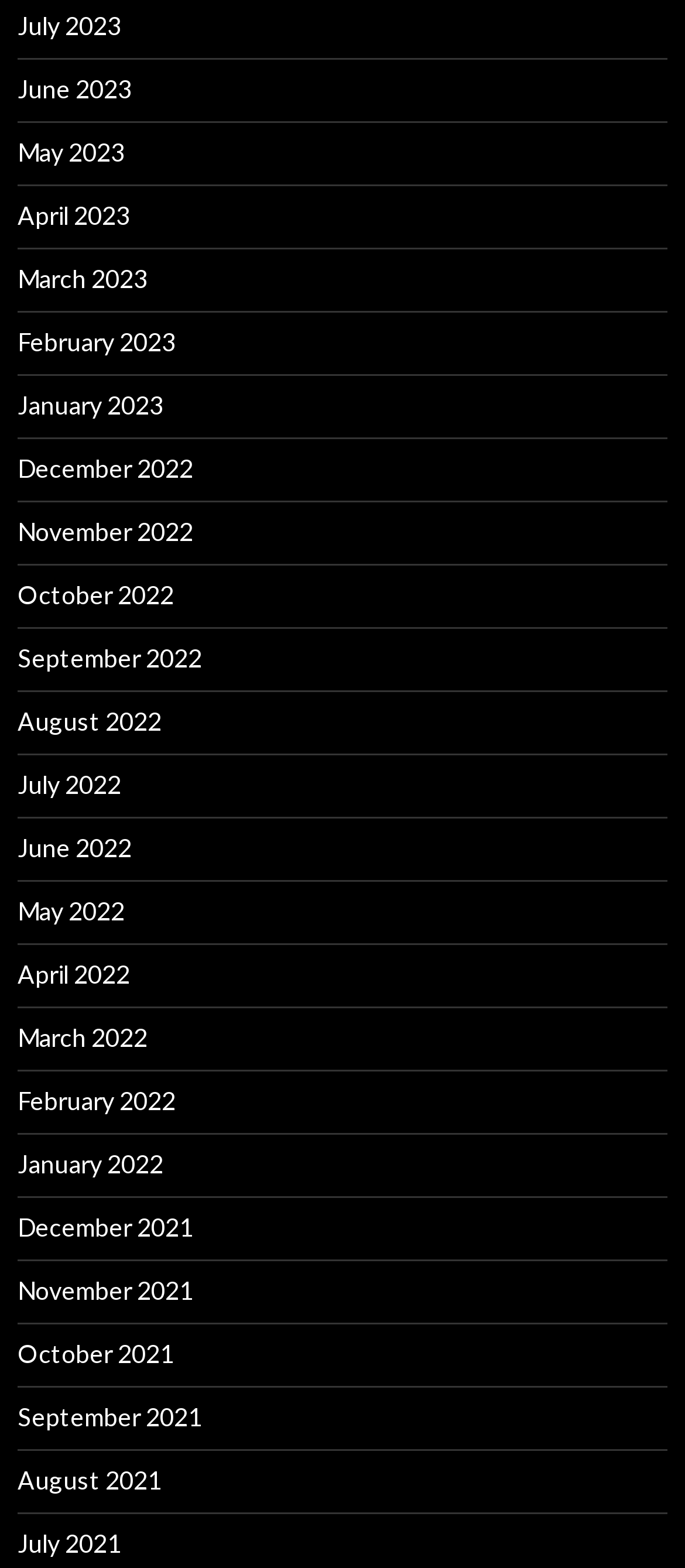Locate the coordinates of the bounding box for the clickable region that fulfills this instruction: "browse August 2021".

[0.026, 0.934, 0.236, 0.953]